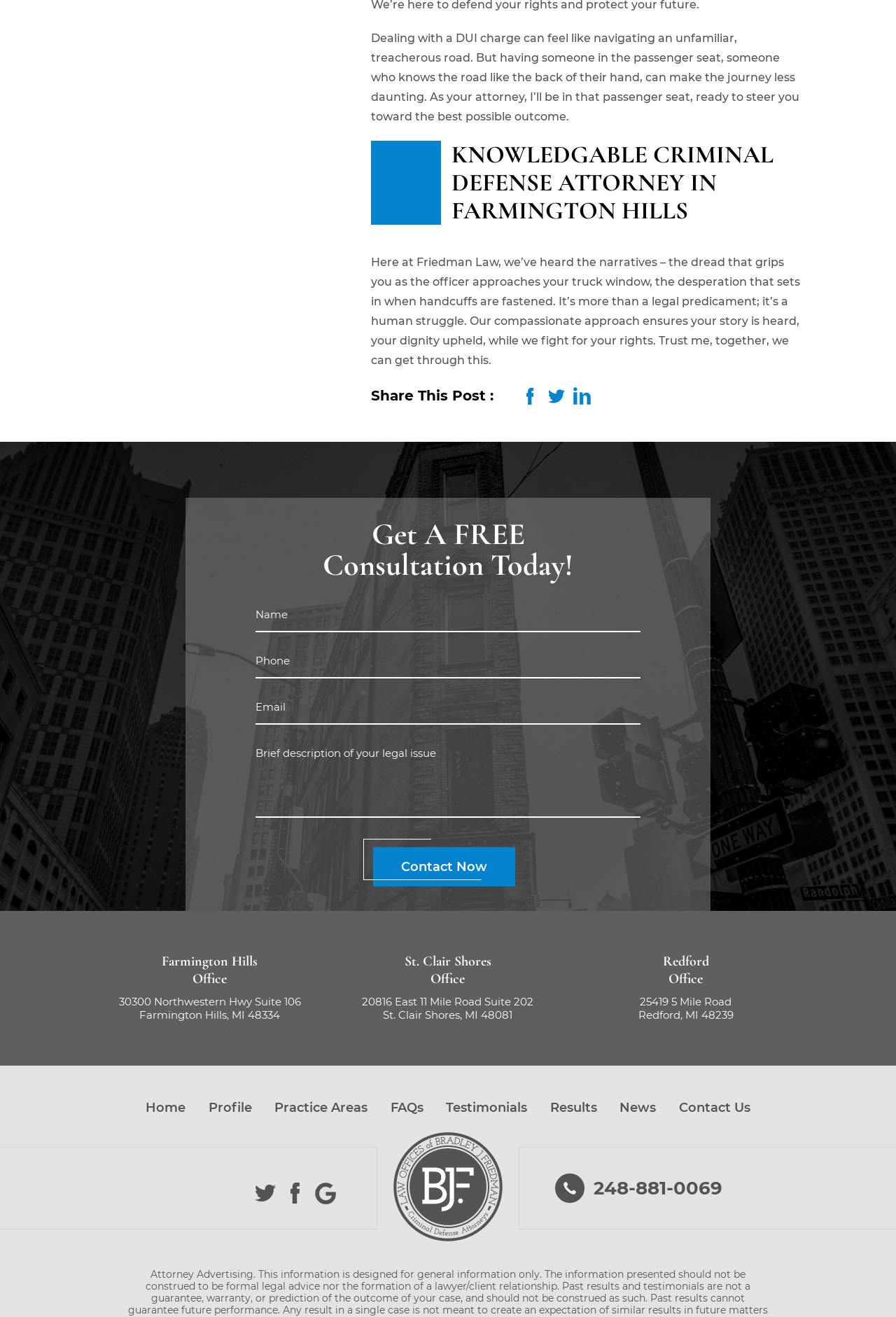What social media platforms are linked on this webpage?
Utilize the image to construct a detailed and well-explained answer.

There are links to Facebook, Twitter, and LinkedIn on this webpage, allowing users to connect with the attorney on these social media platforms.